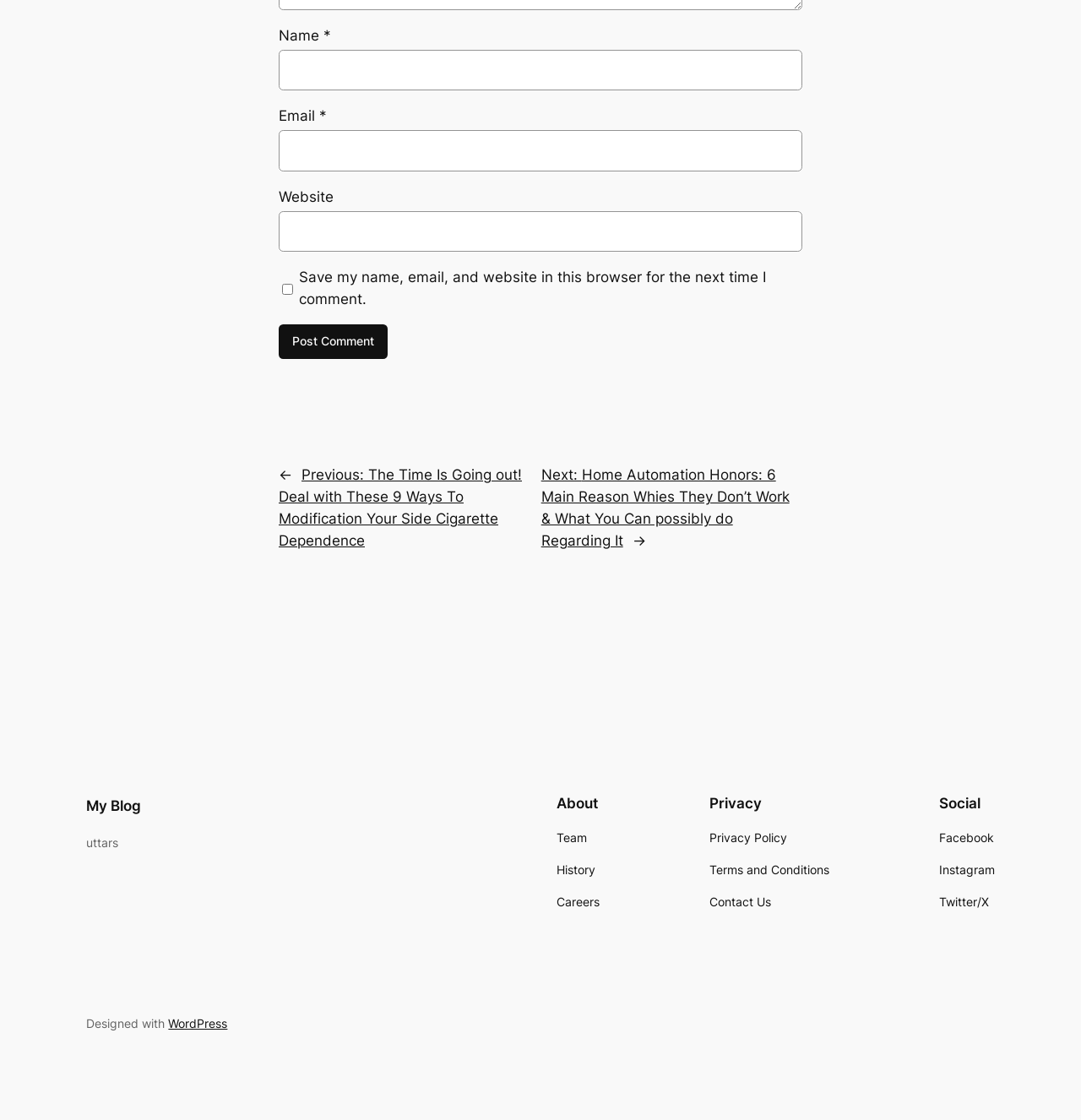Identify the bounding box coordinates of the clickable region to carry out the given instruction: "Click the Post Comment button".

[0.258, 0.289, 0.359, 0.321]